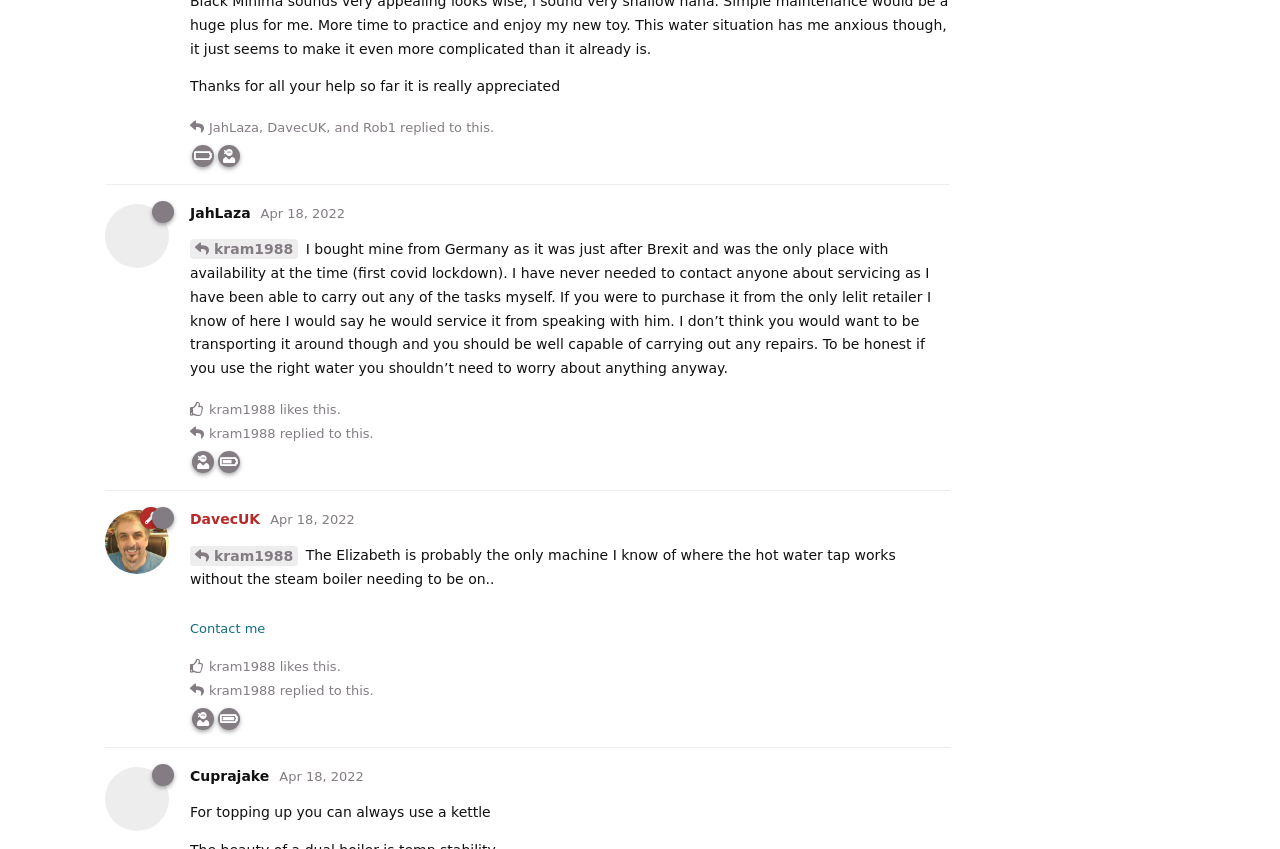Return the bounding box coordinates of the UI element that corresponds to this description: "Jcheney". The coordinates must be given as four float numbers in the range of 0 and 1, [left, top, right, bottom].

[0.163, 0.183, 0.203, 0.206]